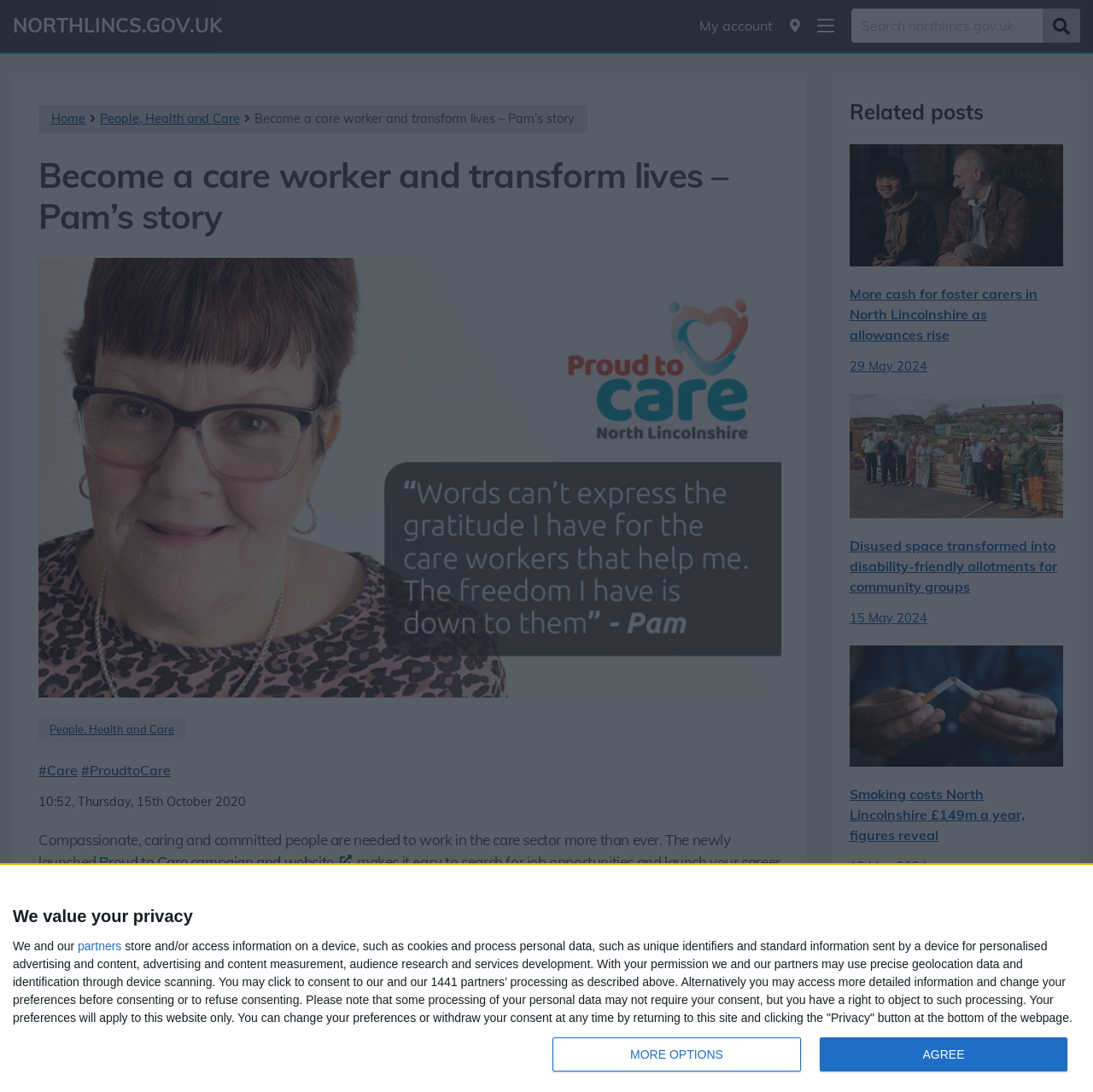Answer this question in one word or a short phrase: What is the date mentioned in the webpage as when Pam suffered an accident?

11 years ago